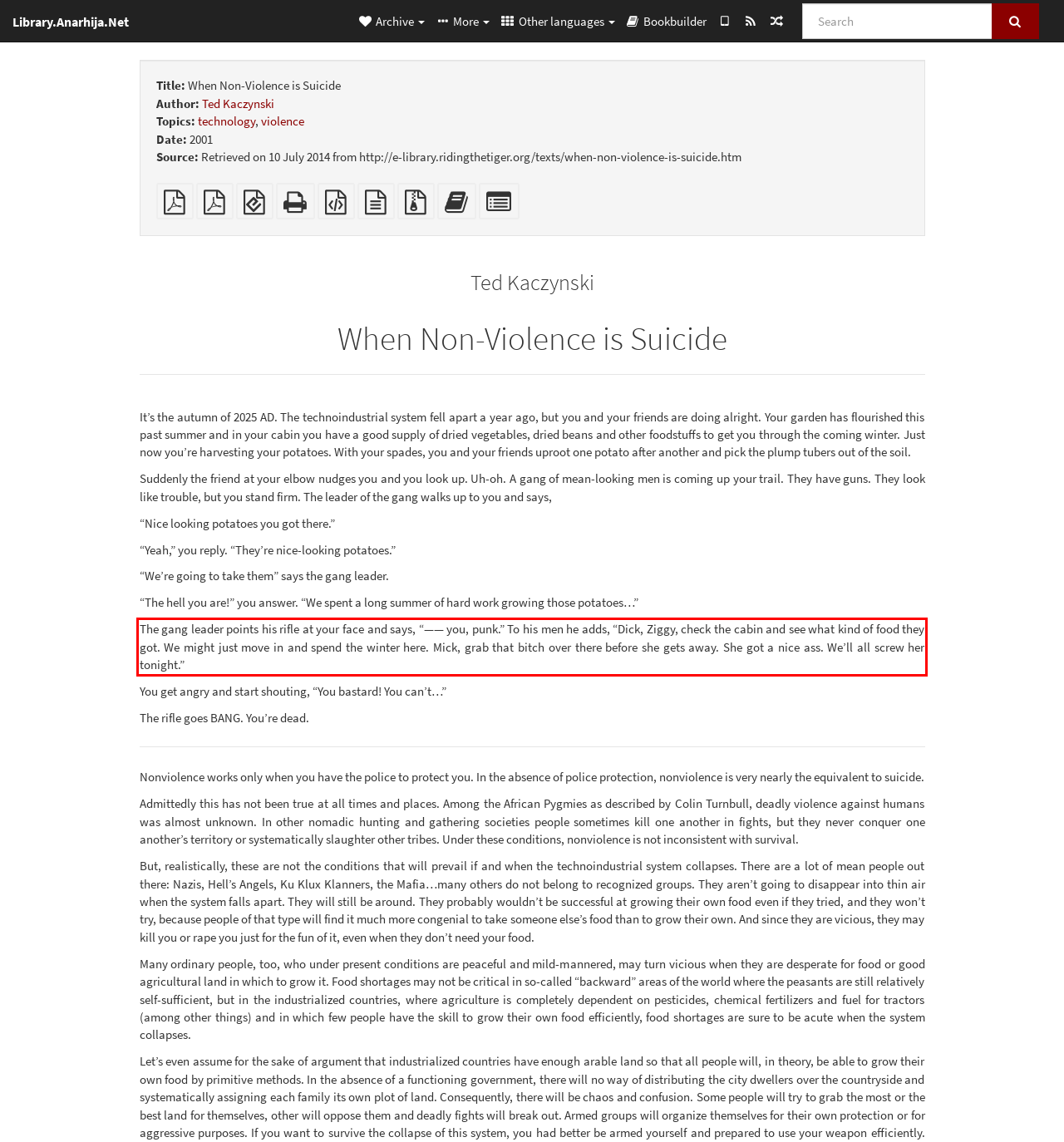Given the screenshot of the webpage, identify the red bounding box, and recognize the text content inside that red bounding box.

The gang leader points his rifle at your face and says, “—— you, punk.” To his men he adds, “Dick, Ziggy, check the cabin and see what kind of food they got. We might just move in and spend the winter here. Mick, grab that bitch over there before she gets away. She got a nice ass. We’ll all screw her tonight.”